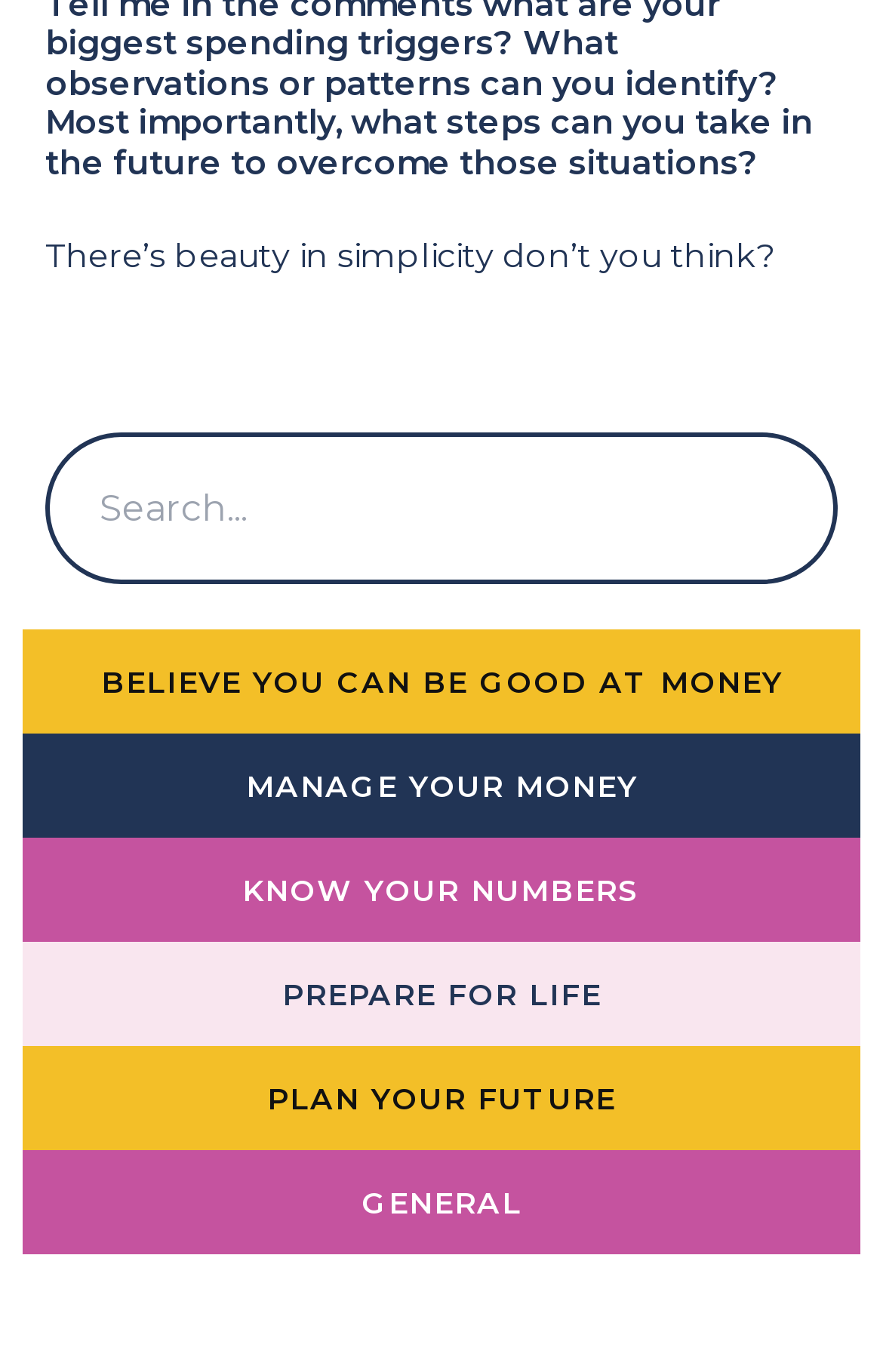What is the theme of the webpage?
Examine the webpage screenshot and provide an in-depth answer to the question.

The webpage has a quote 'There’s beauty in simplicity don’t you think?' at the top, and the links below are related to money management, such as 'BELIEVE YOU CAN BE GOOD AT MONEY', 'MANAGE YOUR MONEY', etc. This suggests that the theme of the webpage is simplicity and money management.